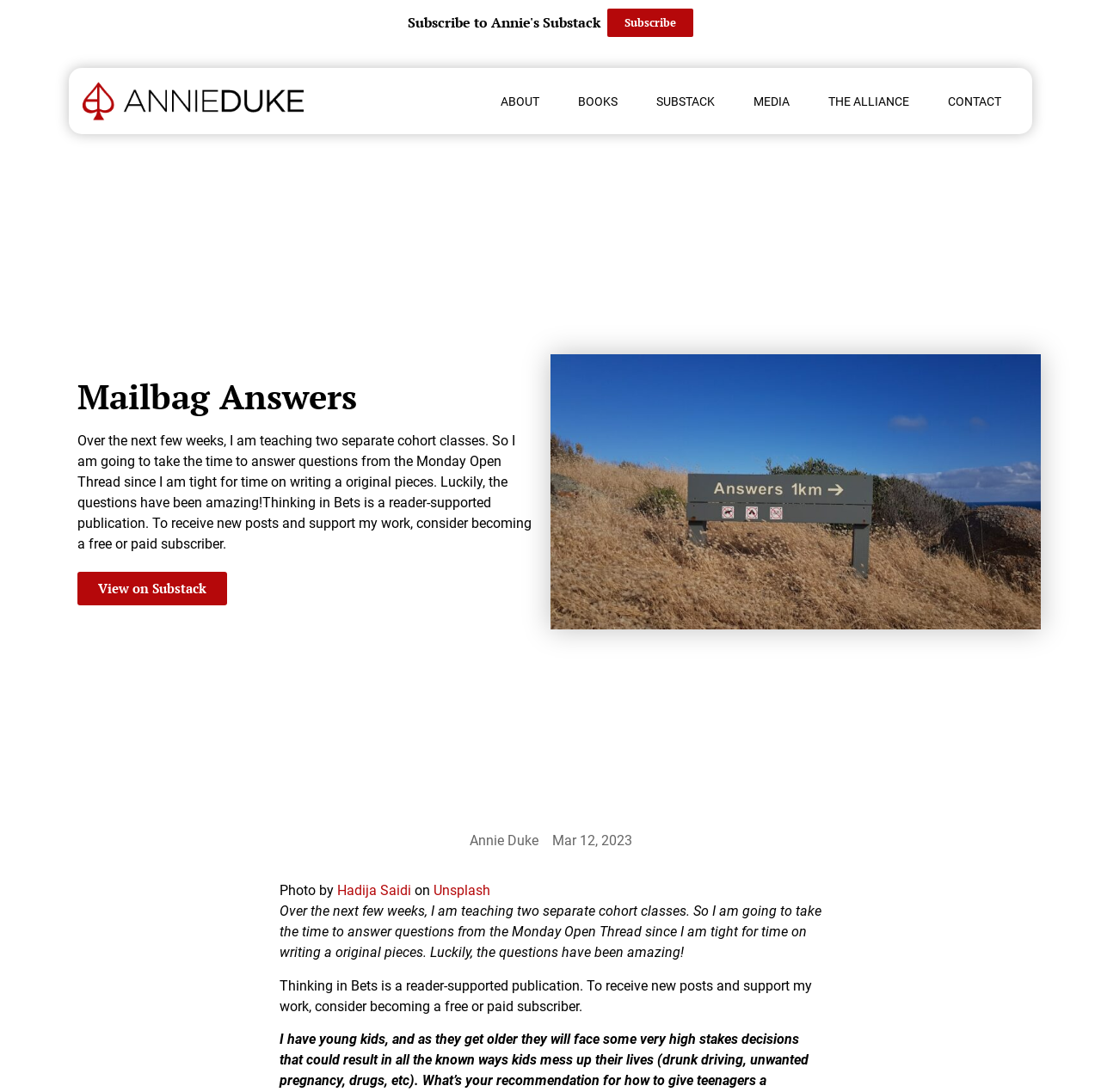What is the author's name?
Based on the screenshot, provide a one-word or short-phrase response.

Annie Duke